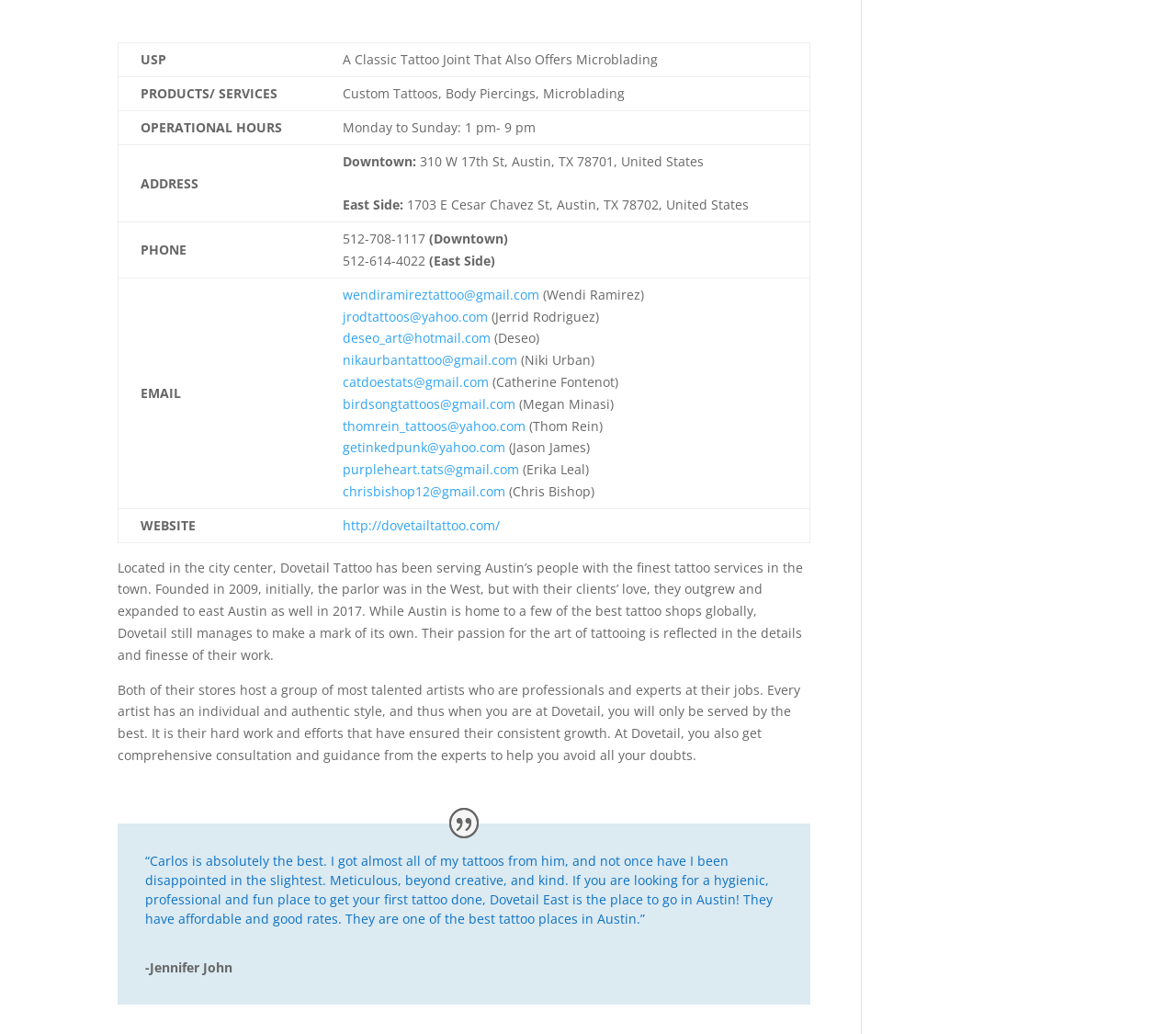Please determine the bounding box coordinates of the clickable area required to carry out the following instruction: "Visit the website". The coordinates must be four float numbers between 0 and 1, represented as [left, top, right, bottom].

[0.291, 0.499, 0.425, 0.516]